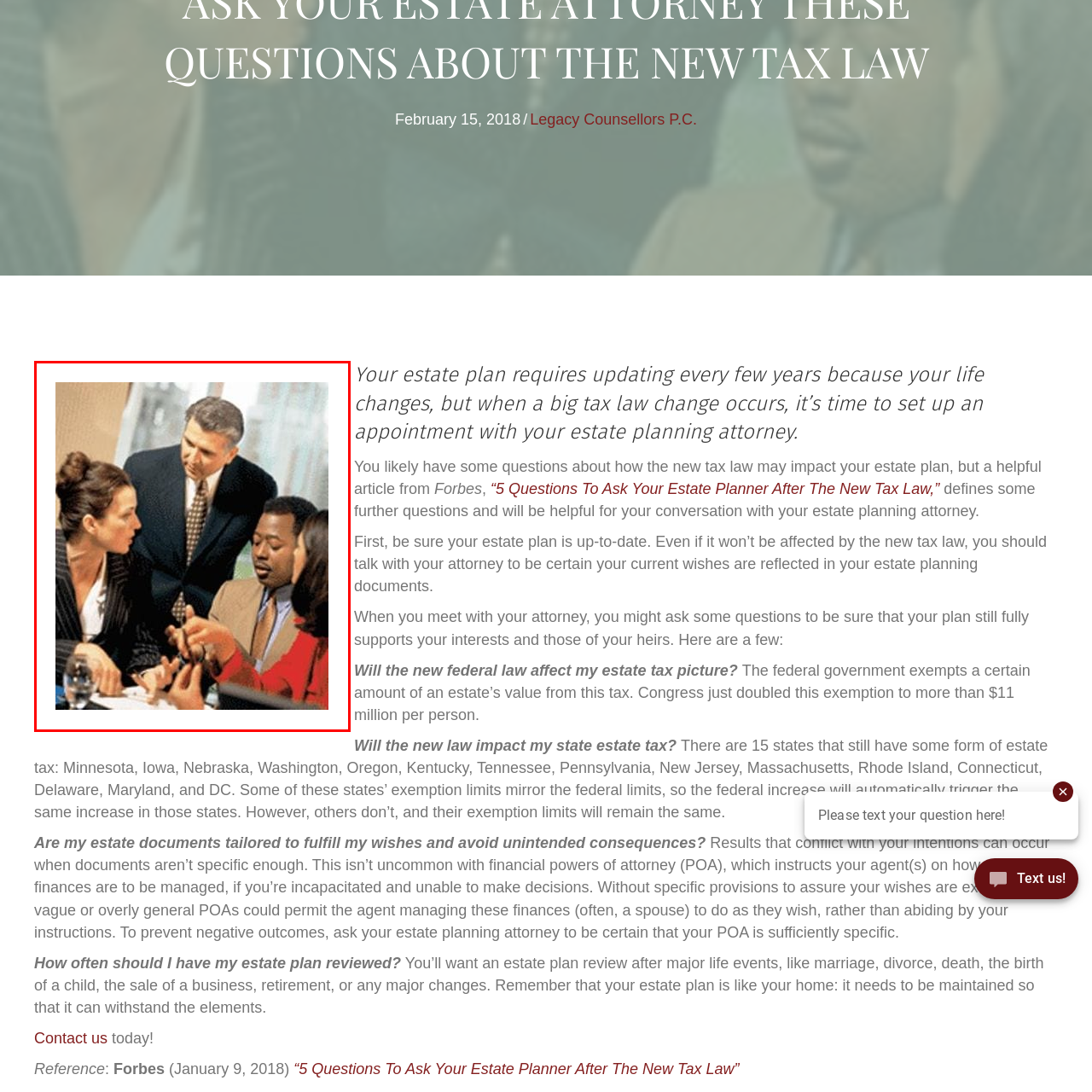Elaborate on the details of the image that is highlighted by the red boundary.

In a professional setting, a group of four individuals engages in a focused discussion during a business meeting. The scene is set with modern office elements visible in the background, indicating a collaborative atmosphere. 

On the left, a woman in a pinstriped blazer attentively listens while leaning forward, suggesting engagement in the conversation. Next to her, a man in a dark suit and tie appears to be explaining a point, leaning slightly towards the group. Across from them, another man dressed in a beige suit is actively participating in the dialogue, gesturing with his hands as he makes a point. To his right, a woman in a red blazer contributes to the discussion, looking intently at the group, which indicates a shared focus on the topics at hand.

This image encapsulates the essence of teamwork and professional collaboration essential for effective estate planning, as suggested in the associated text regarding the importance of consulting with legal professionals about estate management.